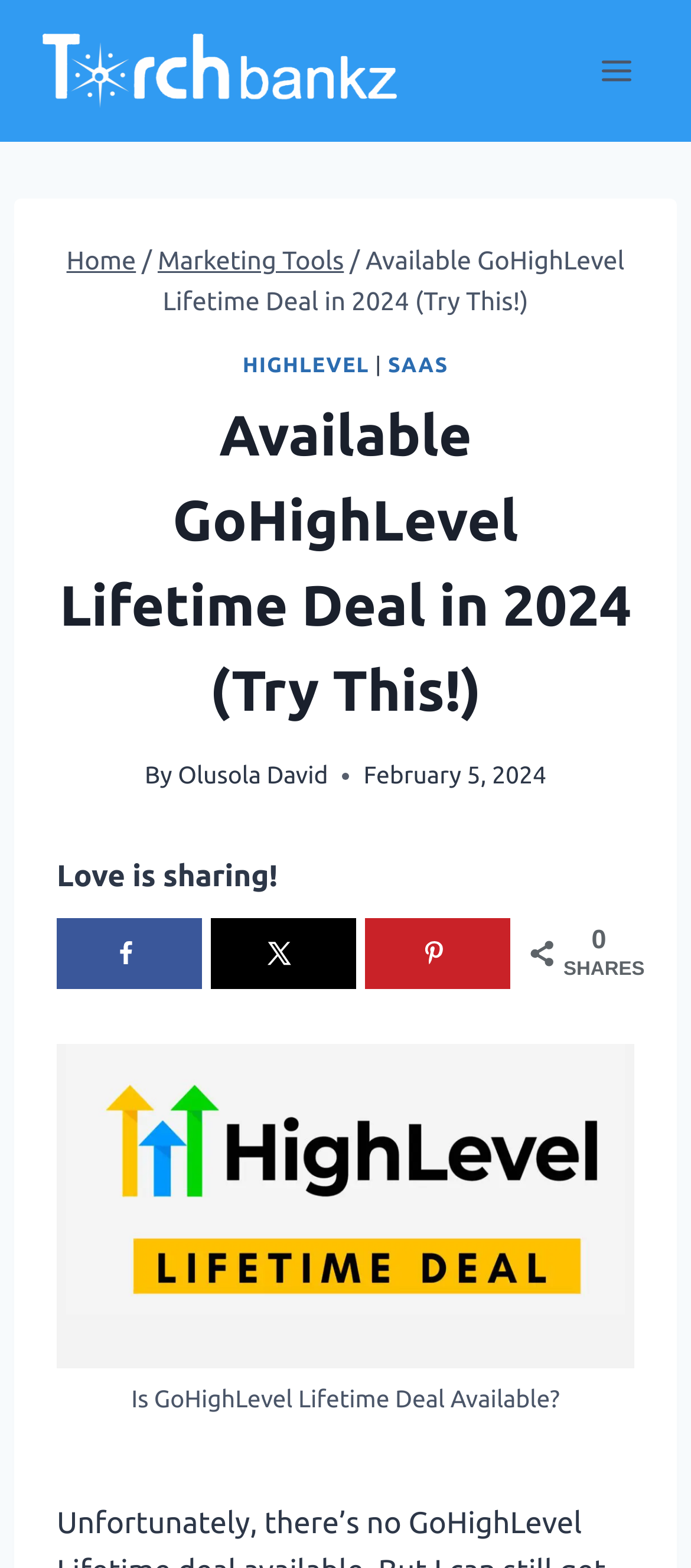Pinpoint the bounding box coordinates of the clickable element needed to complete the instruction: "Explore Concept art". The coordinates should be provided as four float numbers between 0 and 1: [left, top, right, bottom].

None